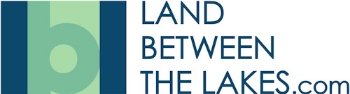What type of activities are offered in the region?
From the details in the image, answer the question comprehensively.

The logo reflects the vibrant natural beauty and outdoor activities that the region offers, emphasizing the gateway to a diverse array of recreational pursuits such as hiking, camping, and wildlife viewing.